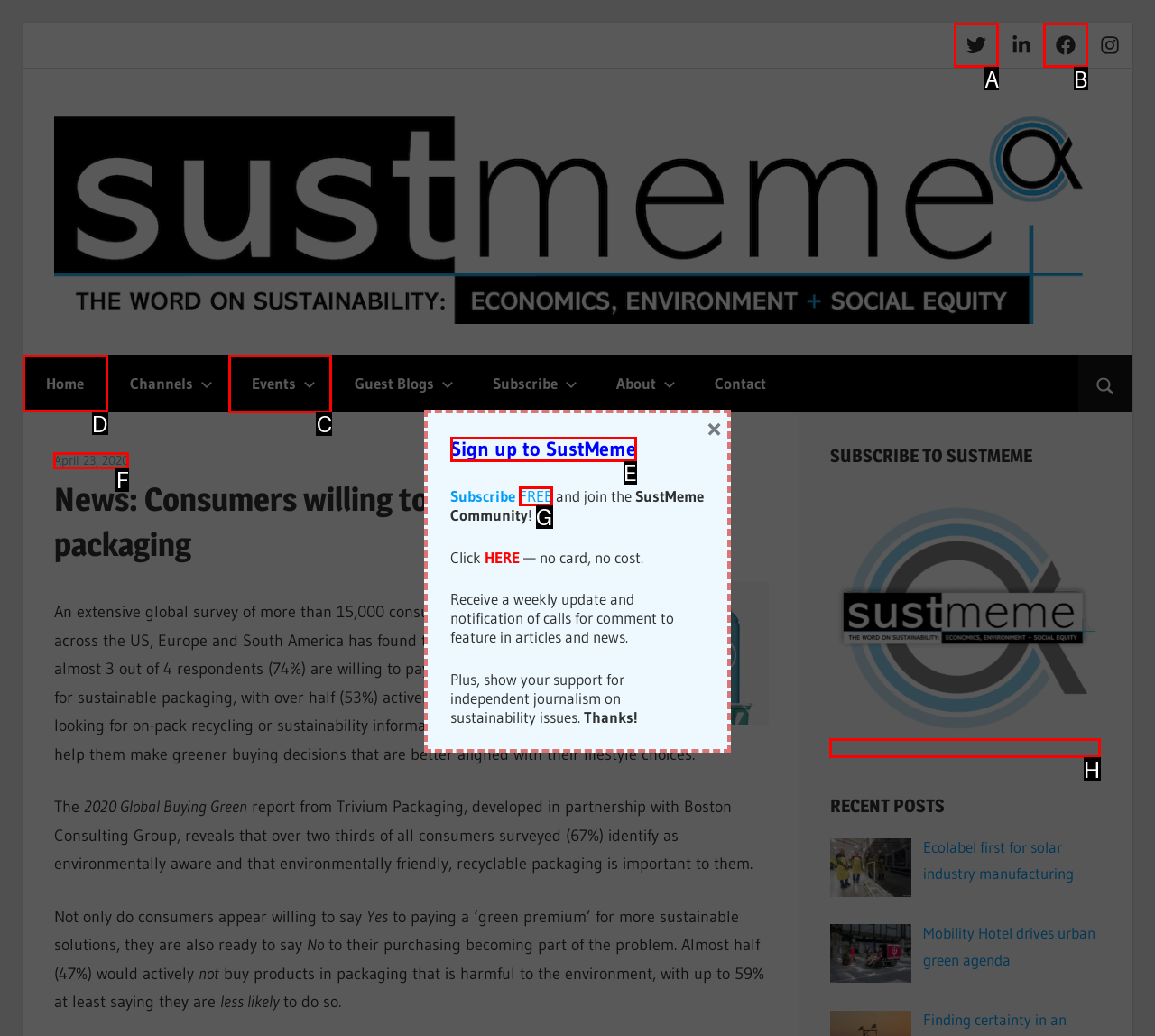Select the right option to accomplish this task: Go to the 'Home' page. Reply with the letter corresponding to the correct UI element.

D